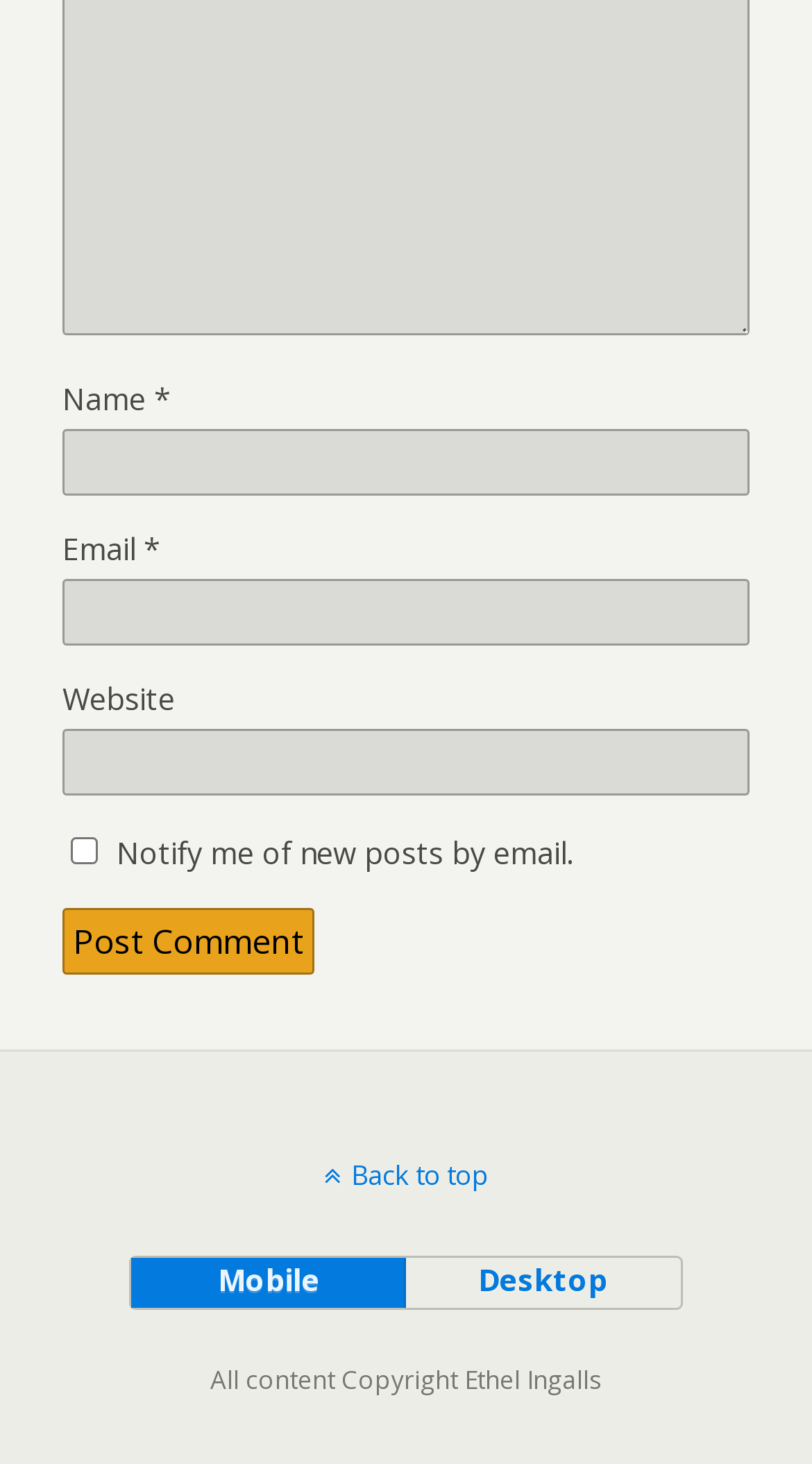What is the copyright information at the bottom of the page?
Look at the image and respond with a one-word or short phrase answer.

All content Copyright Ethel Ingalls